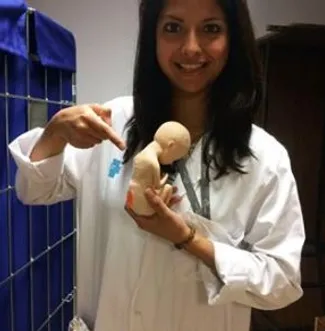Explain what is happening in the image with as much detail as possible.

The image depicts a healthcare professional, wearing a white lab coat, smiling while holding a small anatomical model or prototype. She is pointing at the model, which resembles a fetus, indicating its significance in medical practice. In the background, a blue fabric, possibly part of a medical setting, adds context to the environment. This scene highlights the innovative design and printing of preoperative models for surgical training and interventions, illustrating the intersection of technology and medicine in preparing for complex procedures.